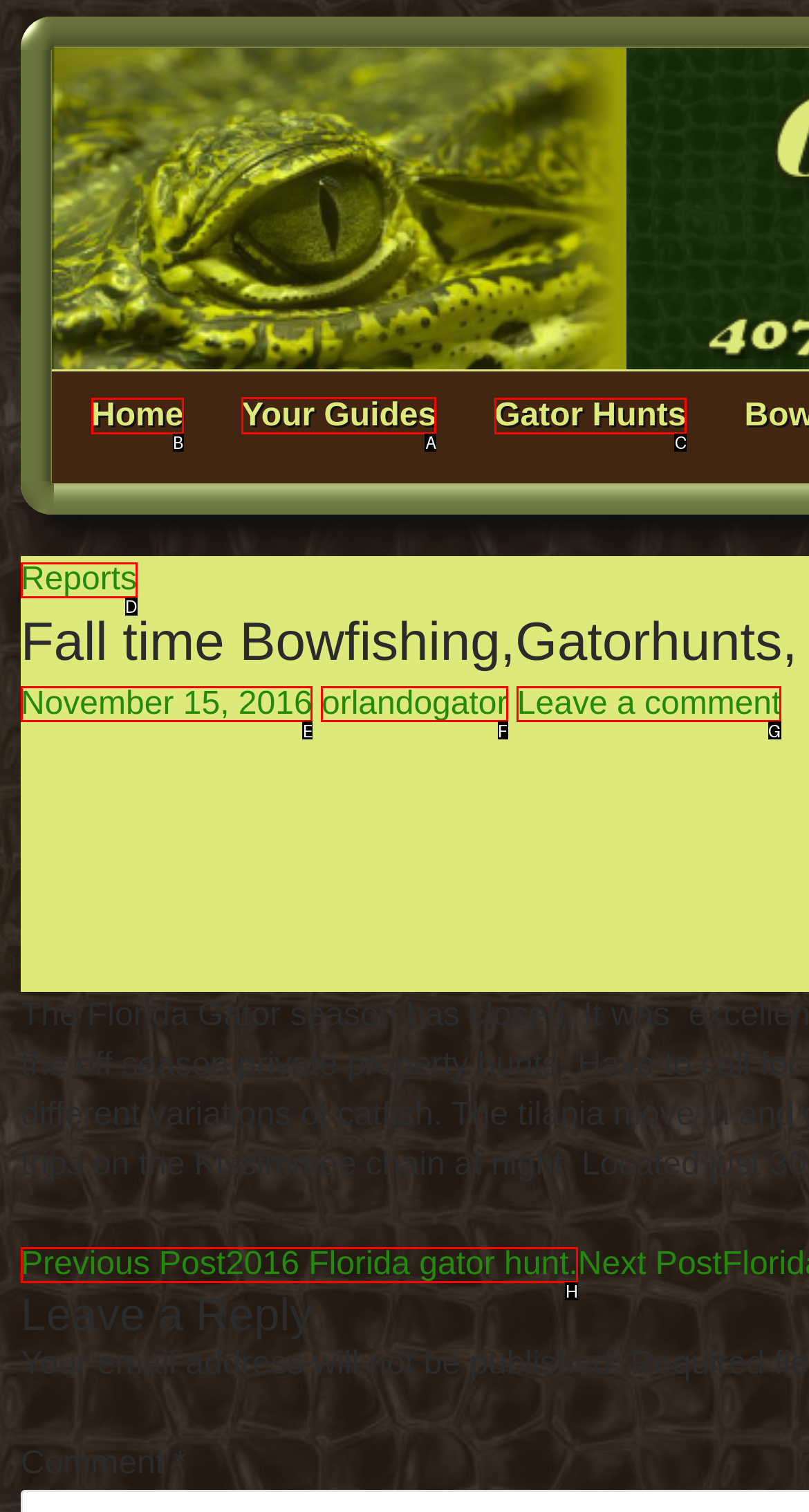Indicate which lettered UI element to click to fulfill the following task: view your guides
Provide the letter of the correct option.

A